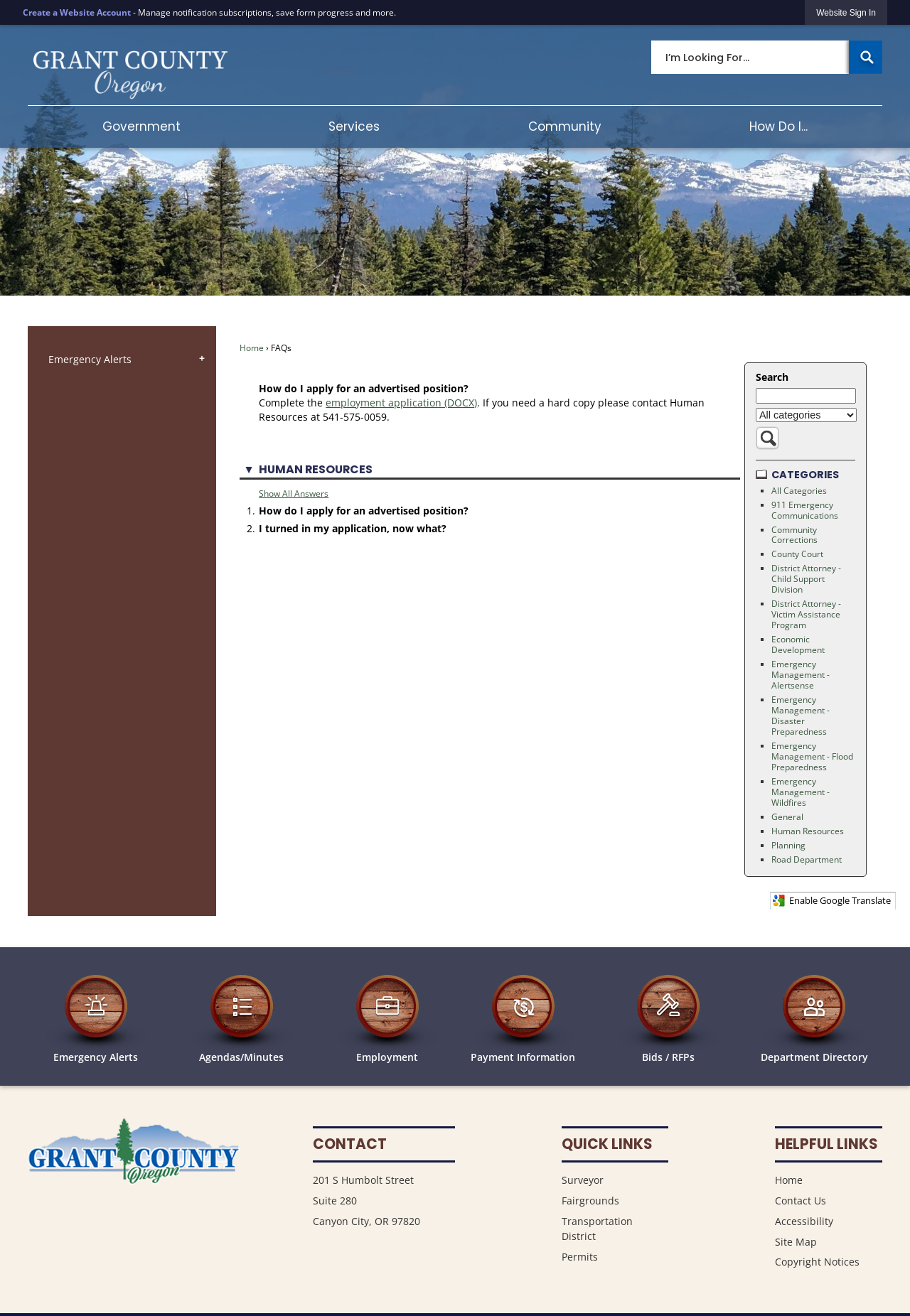How many FAQs are listed on the webpage?
Based on the image, provide your answer in one word or phrase.

3